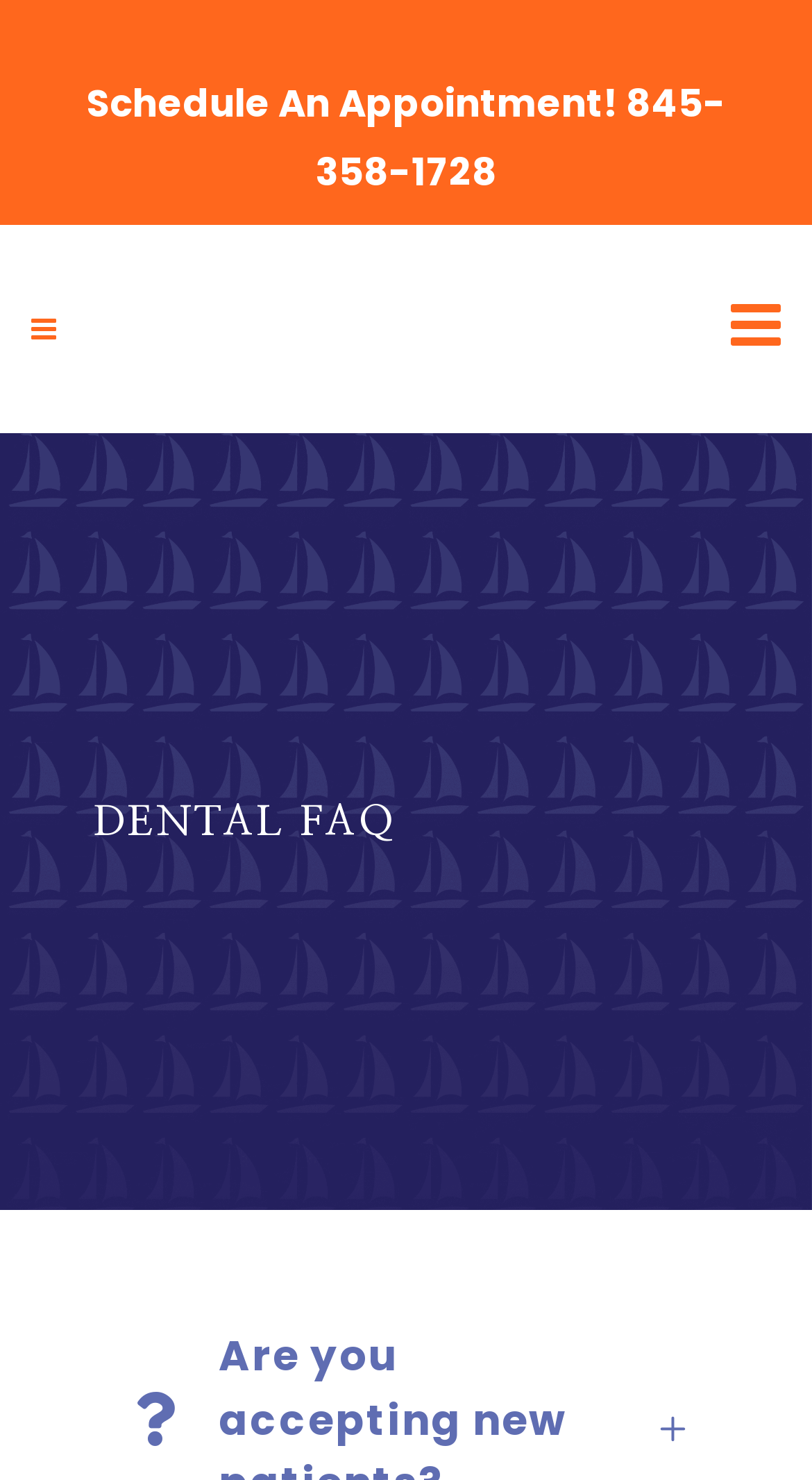Provide an in-depth caption for the contents of the webpage.

The webpage is about Dental FAQ, specifically for Nyack Smiles. At the top, there is a prominent call-to-action, "Schedule An Appointment!" followed by a phone number, "845-358-1728", which is a clickable link. 

On the top-right corner, there is a small icon, represented by a Unicode character '\uf0c9', which is likely a social media or sharing icon. 

Below the top section, the webpage is divided into three main columns. The left and right columns are narrow, with the left one being empty and the right one containing the same social media or sharing icon as the top-right corner. 

The middle column takes up most of the page's width and contains the main content. It starts with a large image that spans the entire width of the column. Below the image, there is a heading that reads "DENTAL FAQ", which is the main topic of the webpage.